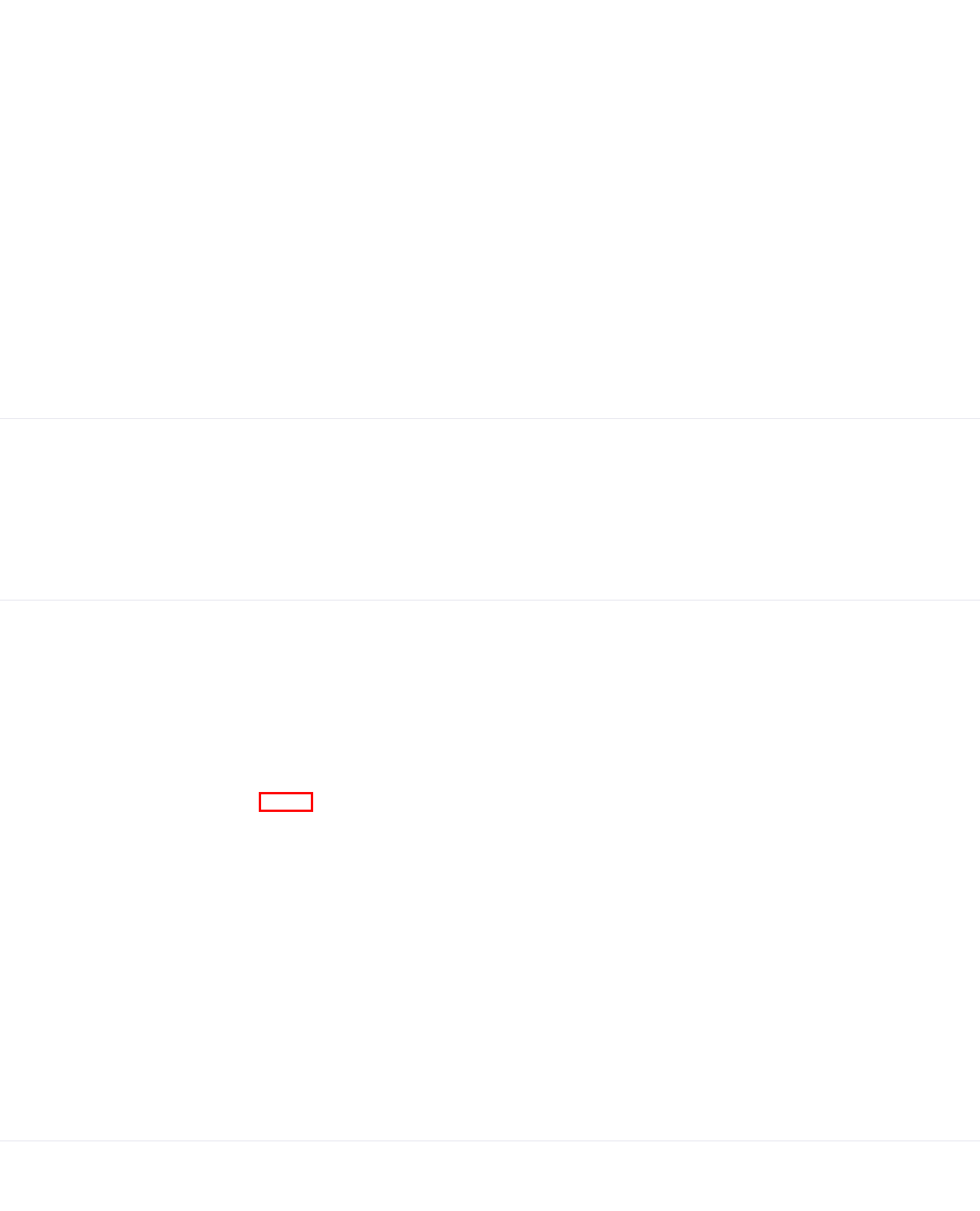You have received a screenshot of a webpage with a red bounding box indicating a UI element. Please determine the most fitting webpage description that matches the new webpage after clicking on the indicated element. The choices are:
A. People Relations Partner - careerli
B. Remote Devops and Sysadmin Jobs - careerli
C. Contract - careerli
D. Remote Web3 and Blockchain Jobs - careerli
E. Part-time - careerli
F. All Other Remote Jobs - careerli
G. Accounting Reporting Specialist - careerli
H. Remote Content Writing Jobs - careerli

E